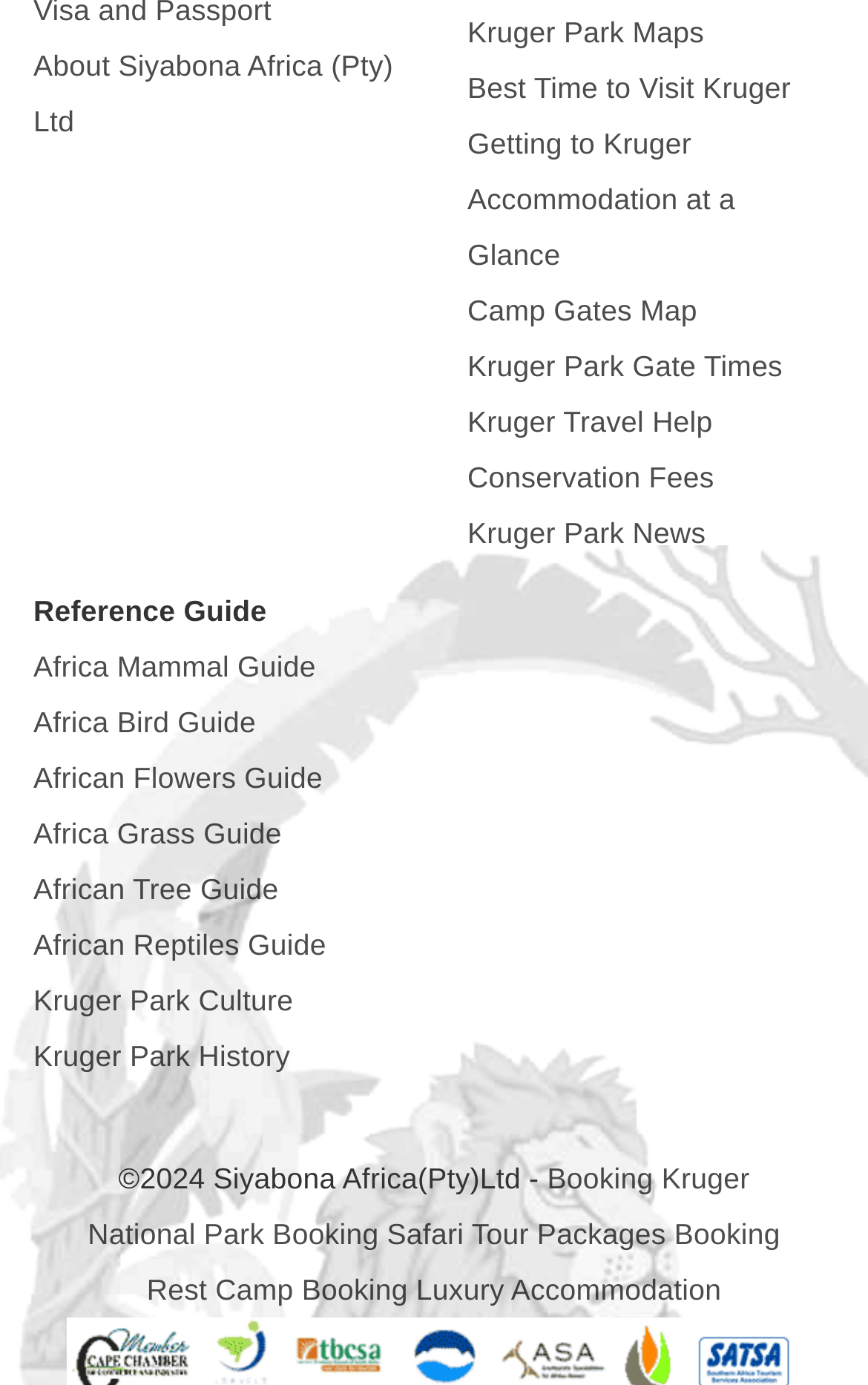Please determine the bounding box coordinates of the element to click on in order to accomplish the following task: "Explore the University Library". Ensure the coordinates are four float numbers ranging from 0 to 1, i.e., [left, top, right, bottom].

None